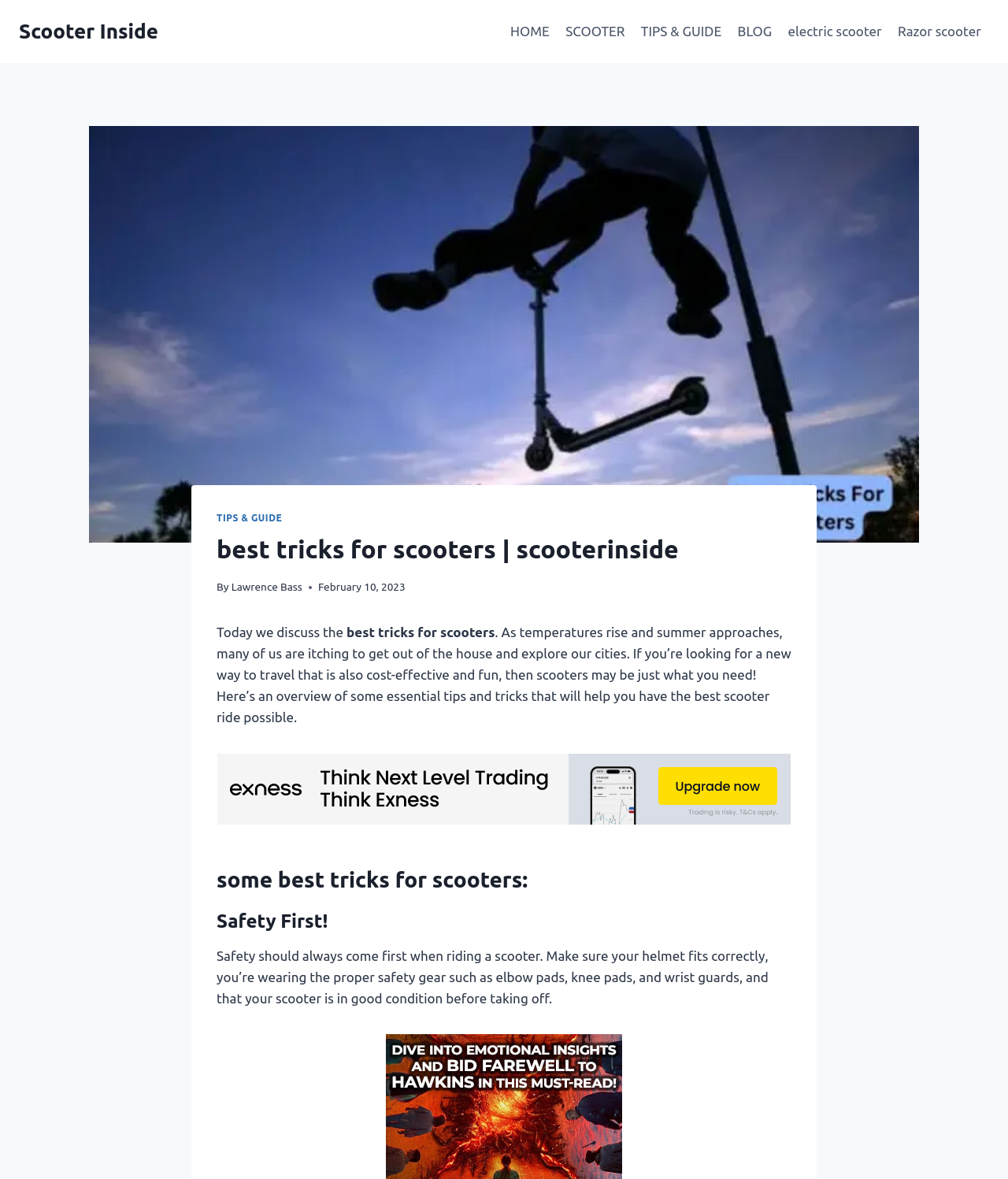What type of vehicle is being discussed in this article?
Look at the image and answer the question with a single word or phrase.

scooters